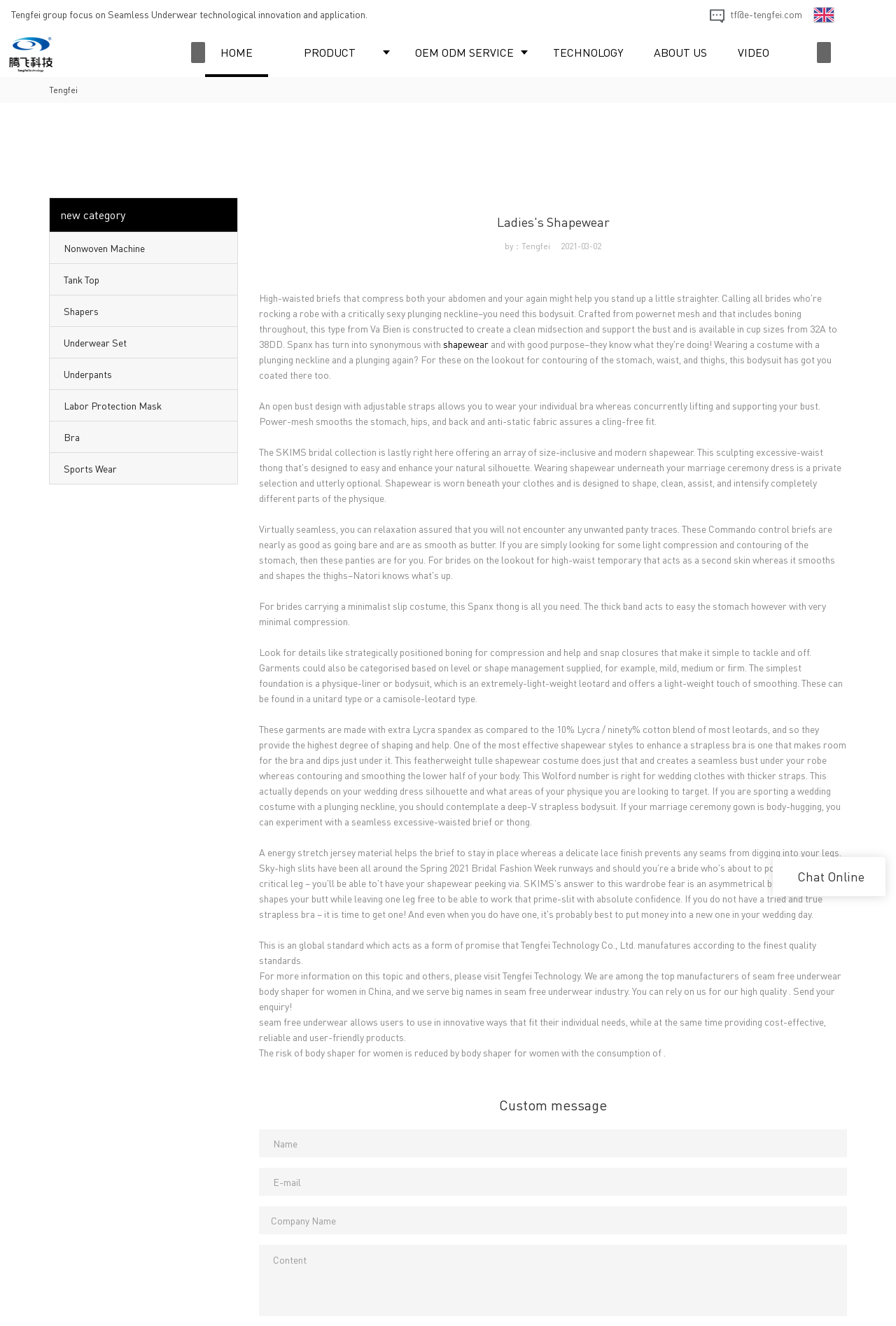What is the company's focus? From the image, respond with a single word or brief phrase.

Seamless Underwear technological innovation